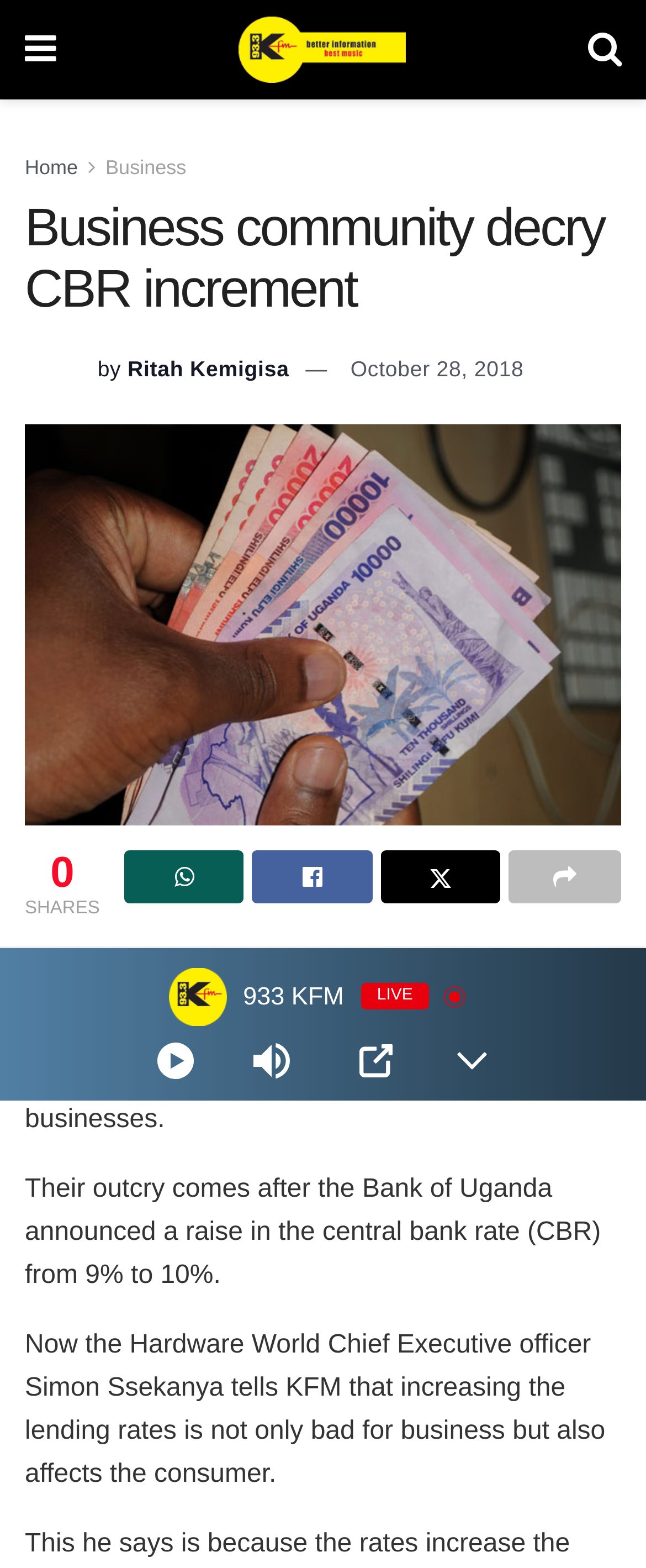Identify the bounding box coordinates for the element that needs to be clicked to fulfill this instruction: "Click the Business link". Provide the coordinates in the format of four float numbers between 0 and 1: [left, top, right, bottom].

[0.163, 0.099, 0.288, 0.114]